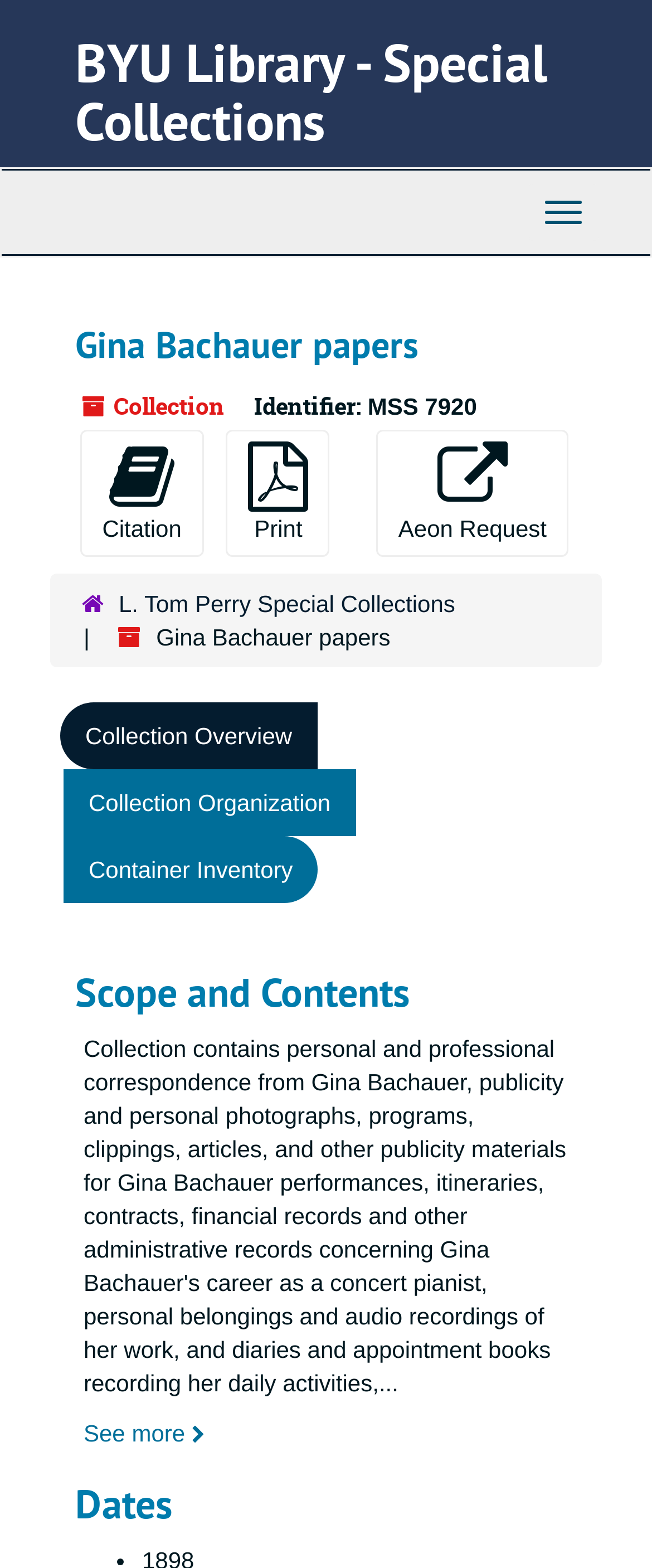Pinpoint the bounding box coordinates of the clickable area necessary to execute the following instruction: "Request through Aeon". The coordinates should be given as four float numbers between 0 and 1, namely [left, top, right, bottom].

[0.578, 0.274, 0.872, 0.355]